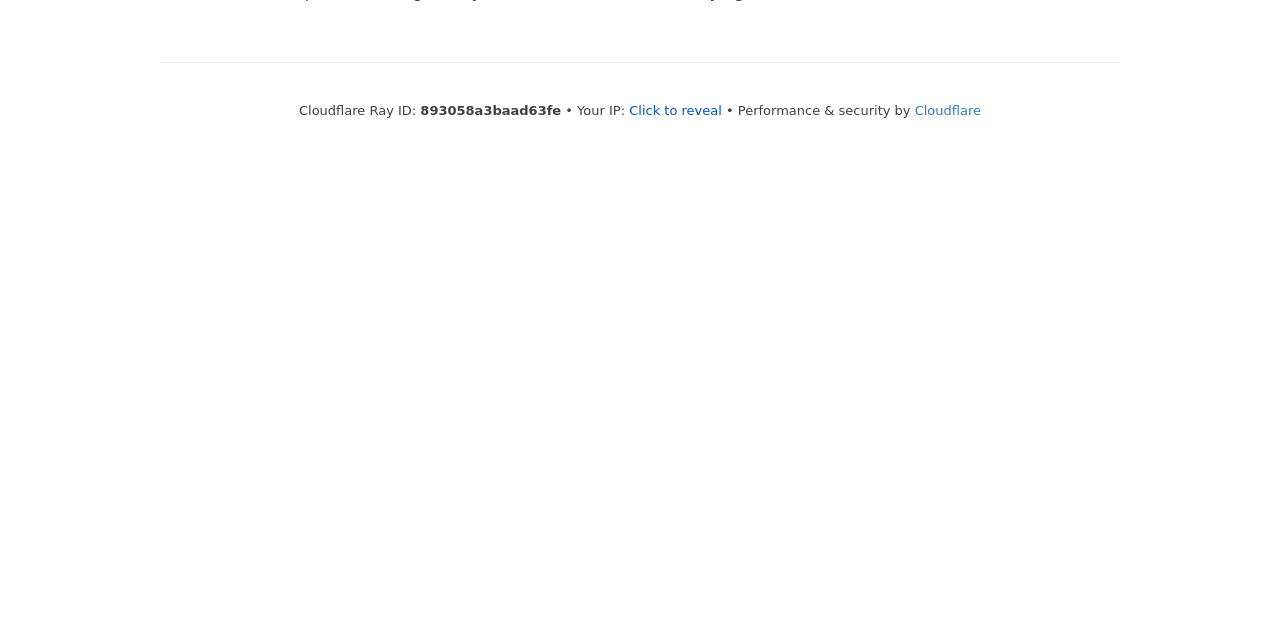Given the element description, predict the bounding box coordinates in the format (top-left x, top-left y, bottom-right x, bottom-right y), using floating point numbers between 0 and 1: Cloudflare

[0.715, 0.161, 0.766, 0.184]